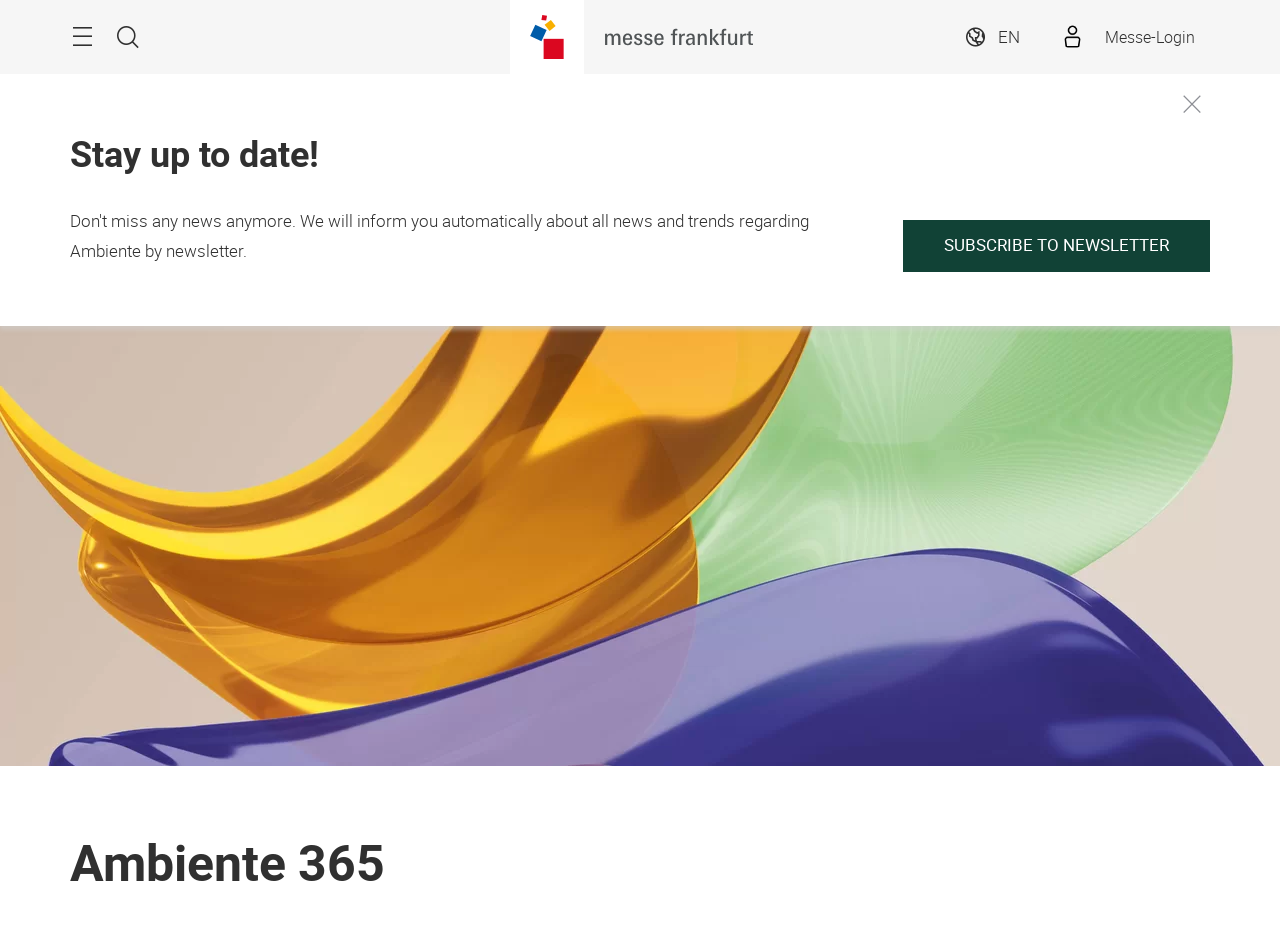Identify the bounding box coordinates of the section that should be clicked to achieve the task described: "Subscribe to the newsletter".

[0.705, 0.237, 0.945, 0.293]